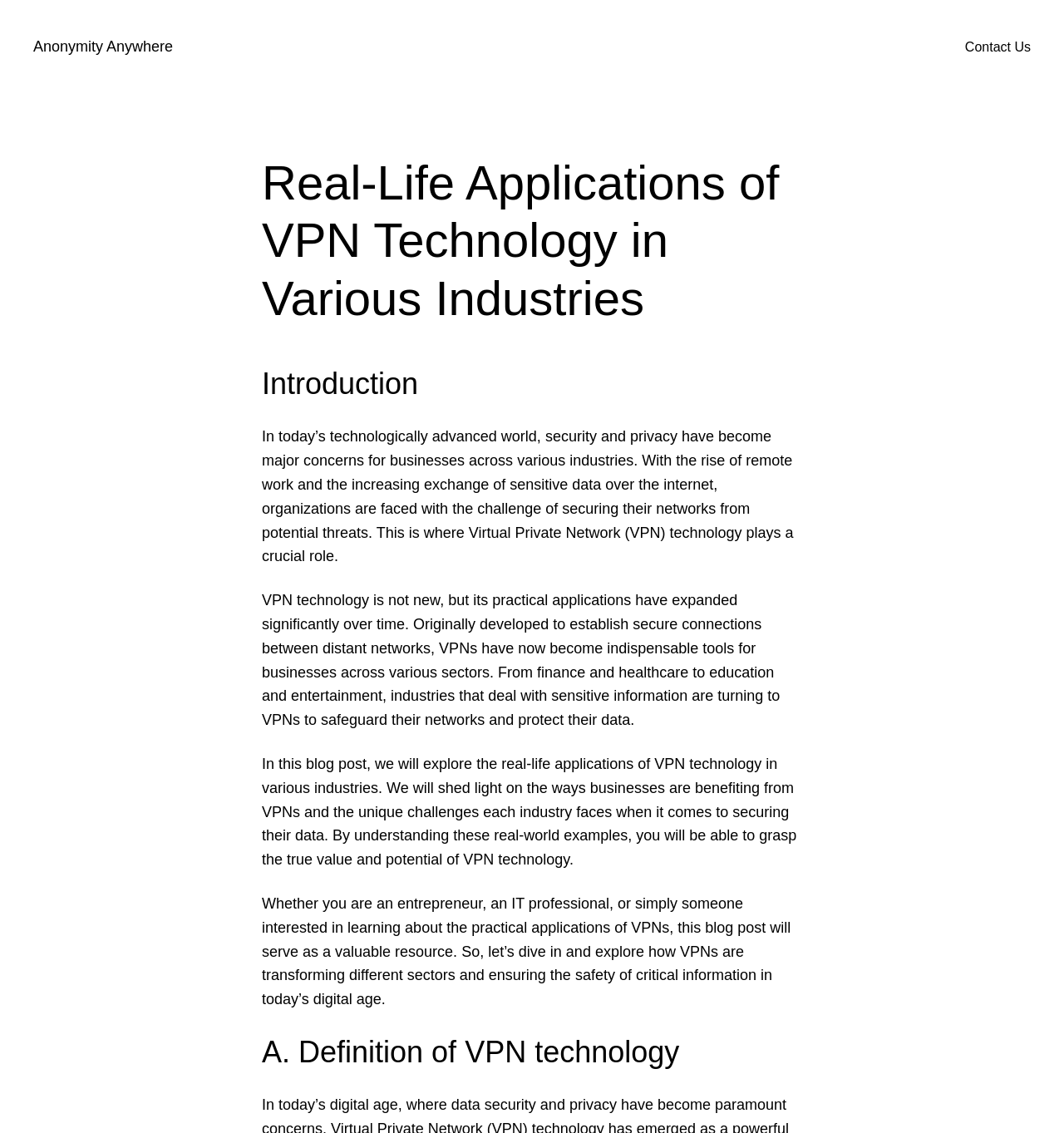Please find and report the primary heading text from the webpage.

Real-Life Applications of VPN Technology in Various Industries